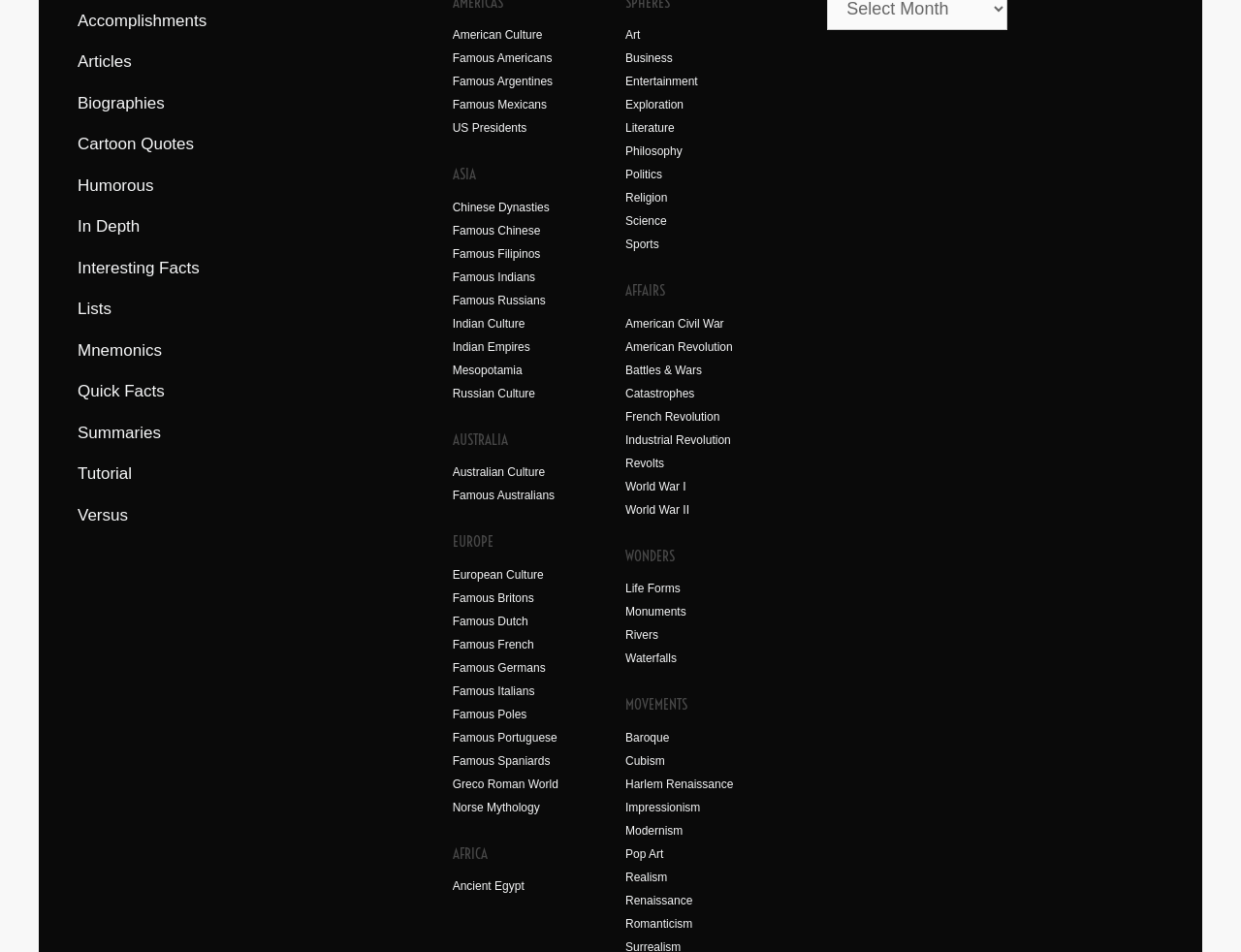Determine the bounding box coordinates for the clickable element required to fulfill the instruction: "Learn about 'Ancient Egypt'". Provide the coordinates as four float numbers between 0 and 1, i.e., [left, top, right, bottom].

[0.365, 0.924, 0.422, 0.938]